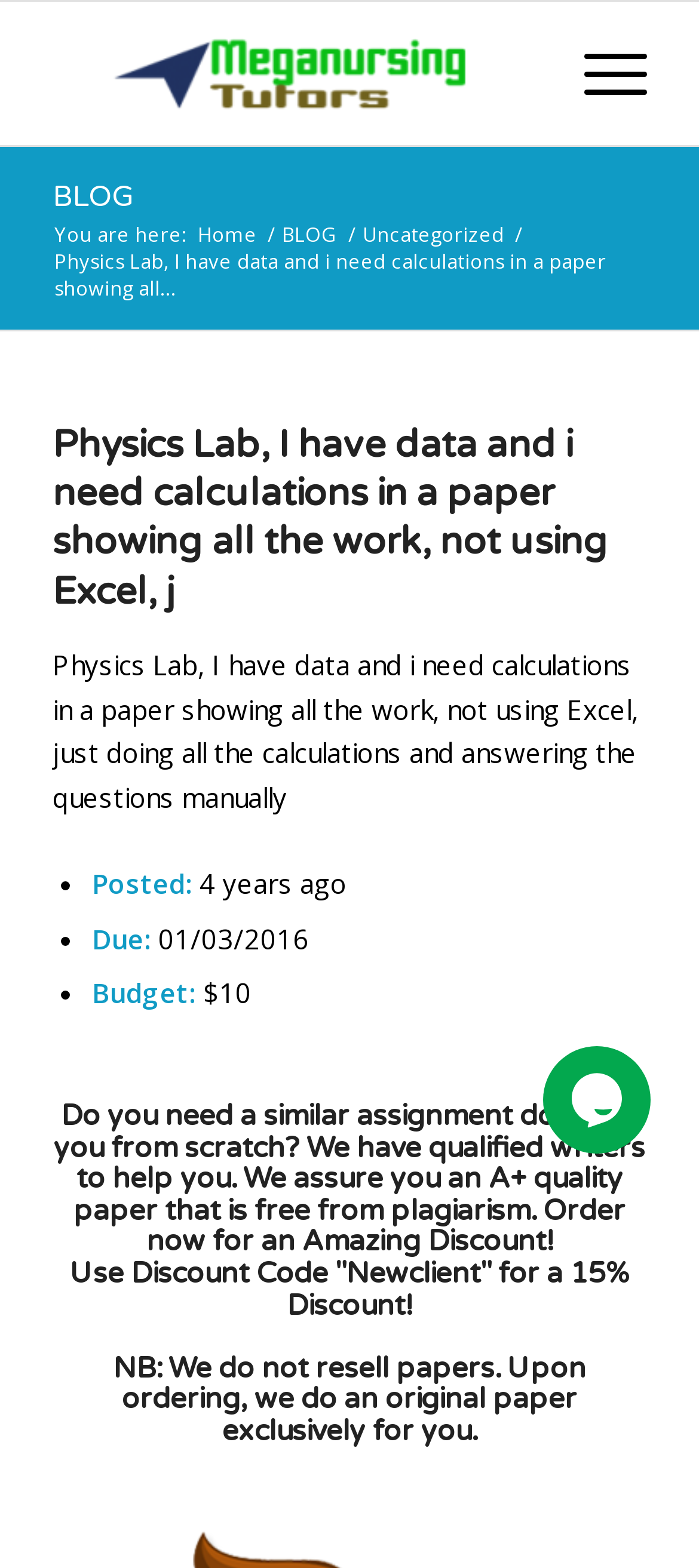Provide the bounding box coordinates of the HTML element described by the text: "Uncategorized".

[0.511, 0.14, 0.729, 0.157]